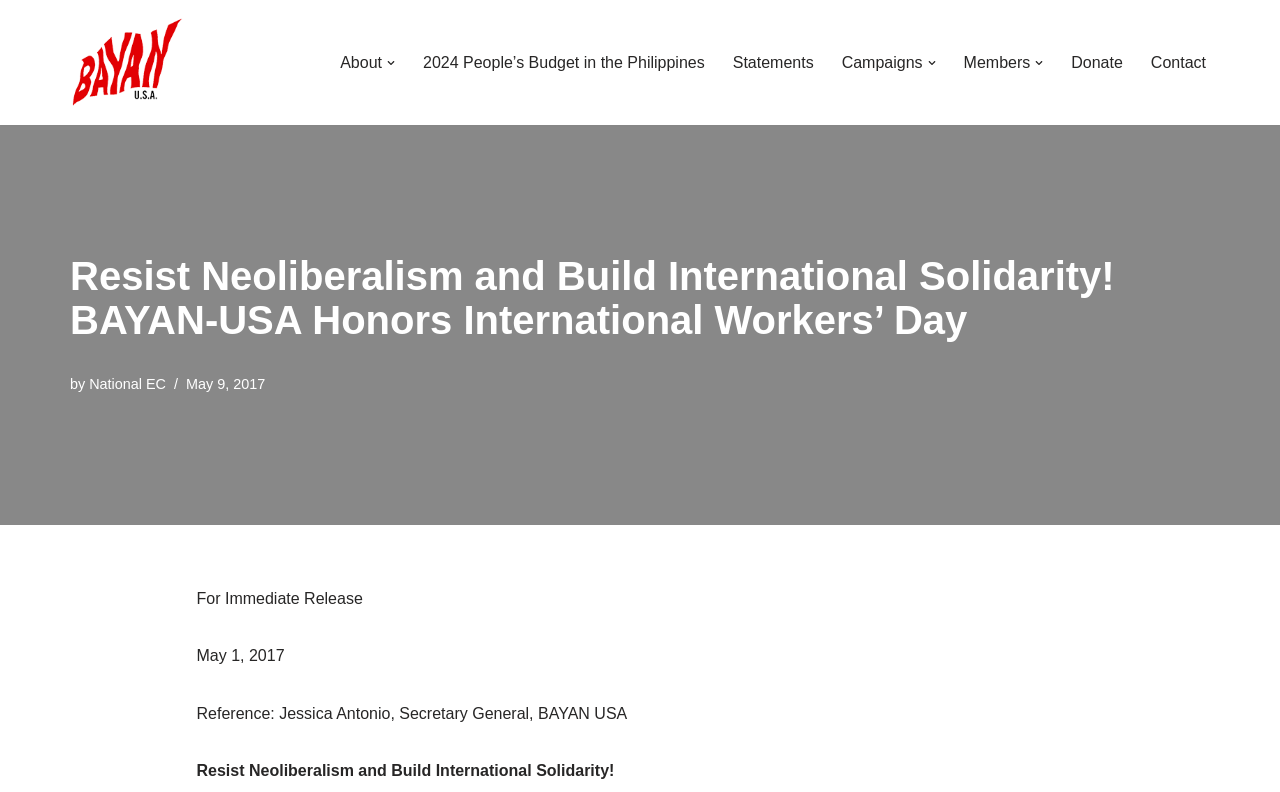What is the date mentioned in the time element?
Identify the answer in the screenshot and reply with a single word or phrase.

May 9, 2017